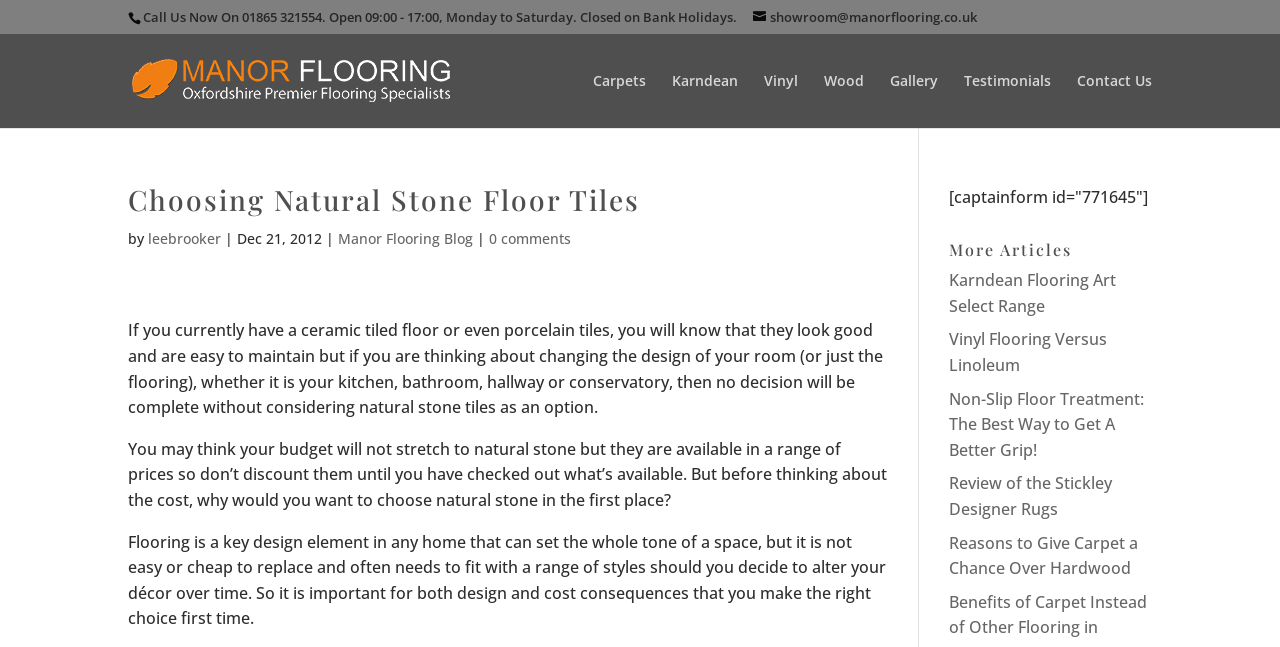Using the provided element description: "0 comments", determine the bounding box coordinates of the corresponding UI element in the screenshot.

[0.382, 0.354, 0.446, 0.383]